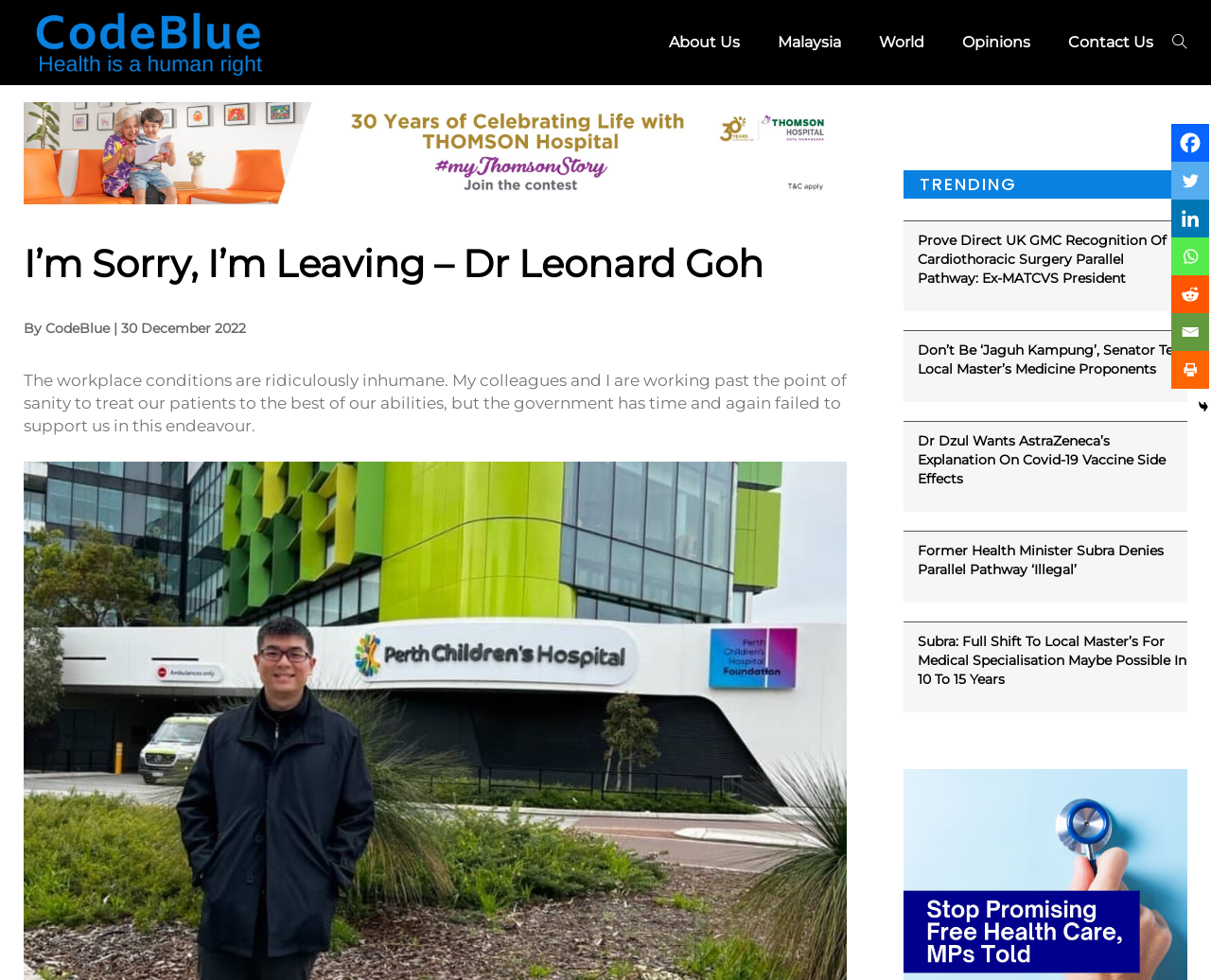How many trending articles are there?
From the image, respond using a single word or phrase.

4